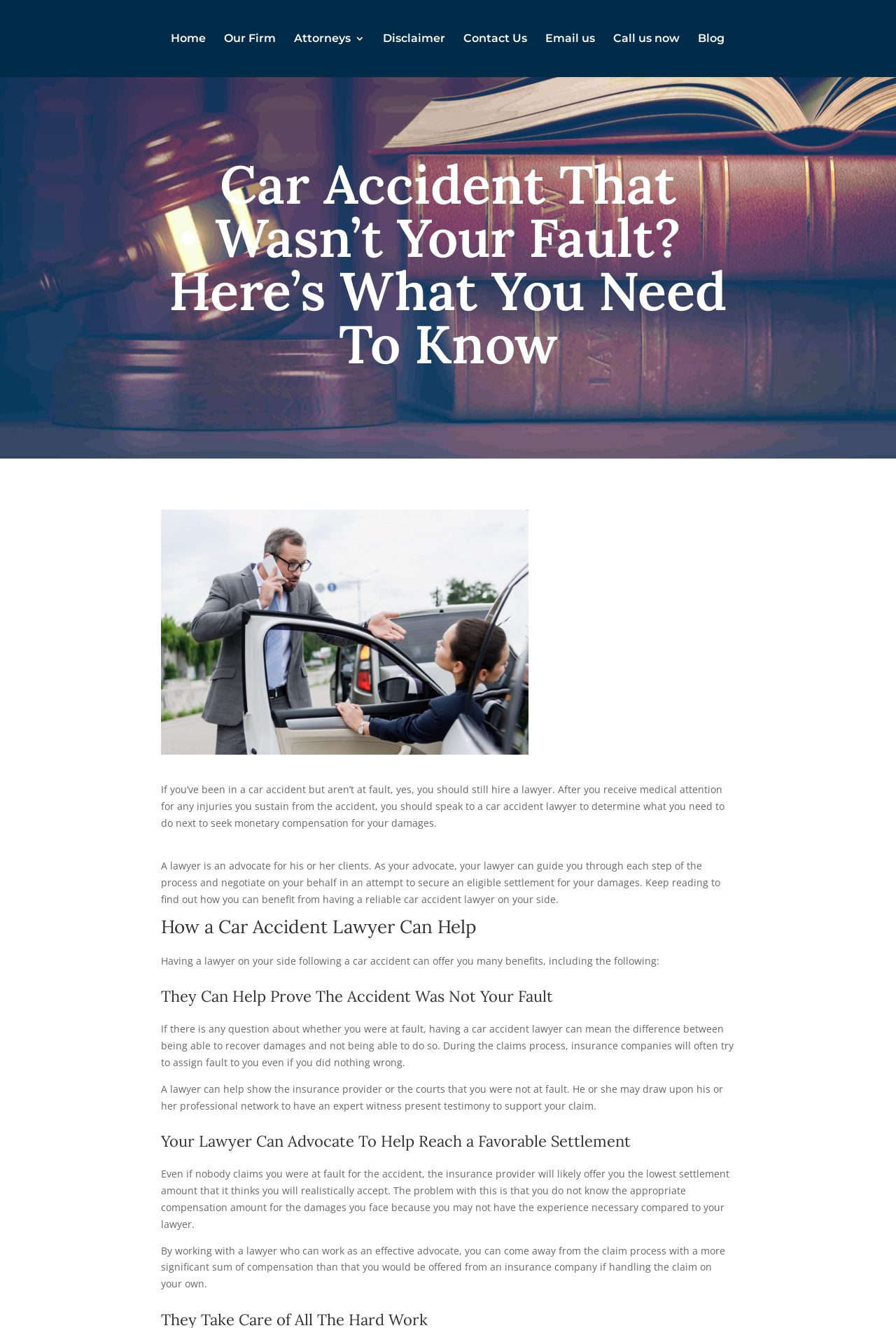Determine the bounding box coordinates of the clickable region to carry out the instruction: "Call the law firm now through the 'Call us now' link".

[0.684, 0.025, 0.758, 0.058]